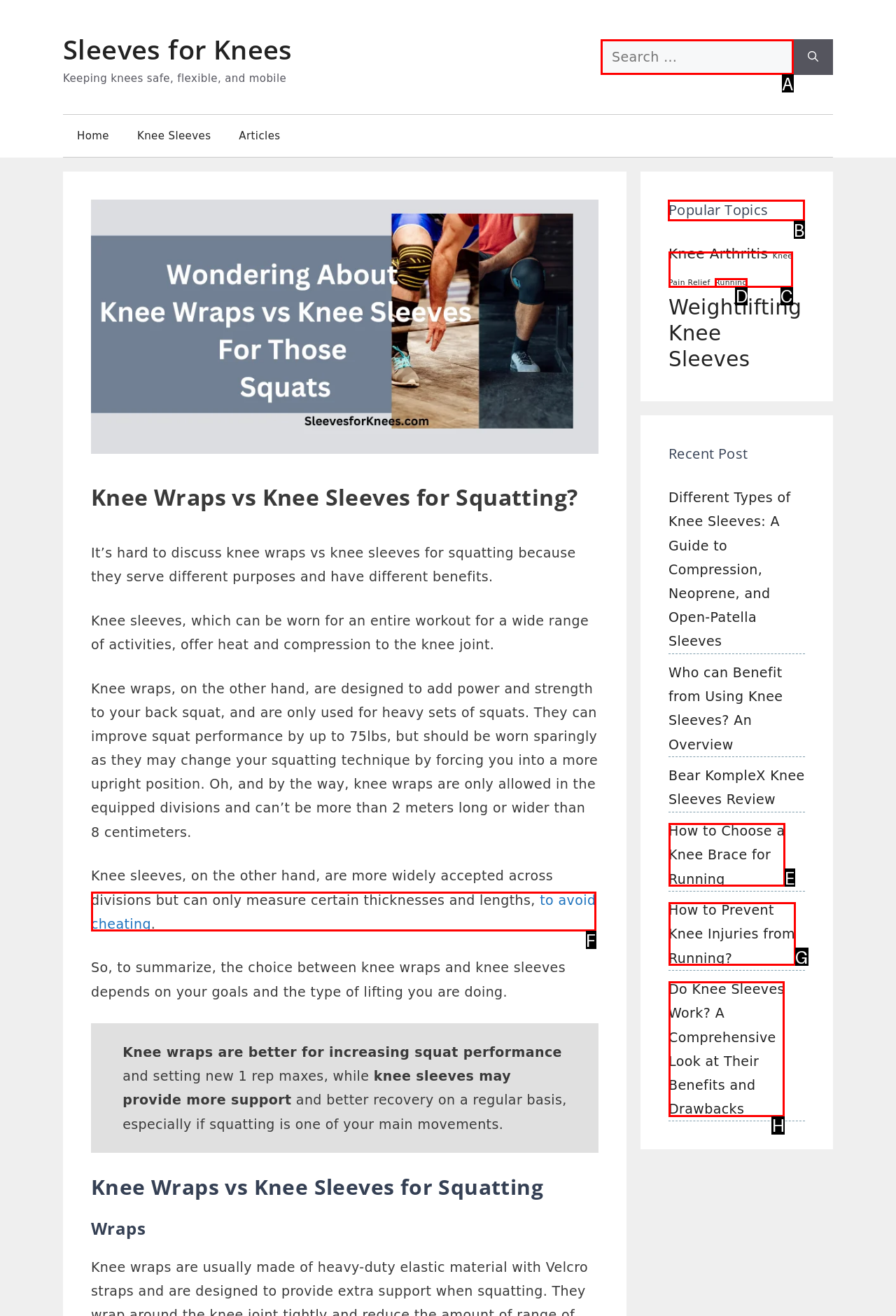Please indicate which option's letter corresponds to the task: Explore Popular Topics by examining the highlighted elements in the screenshot.

B